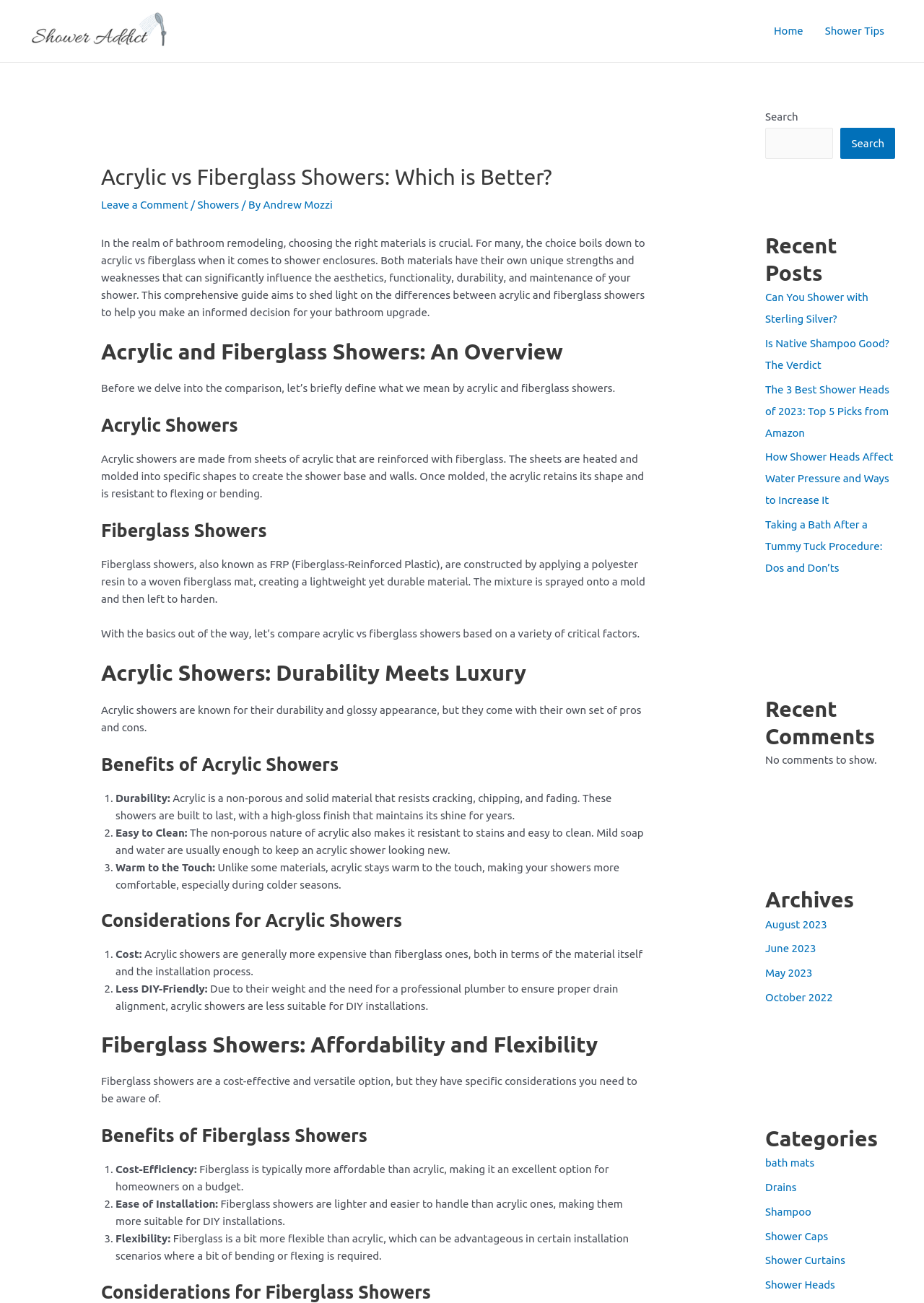Locate the coordinates of the bounding box for the clickable region that fulfills this instruction: "Click on the 'Home' link".

[0.826, 0.004, 0.881, 0.043]